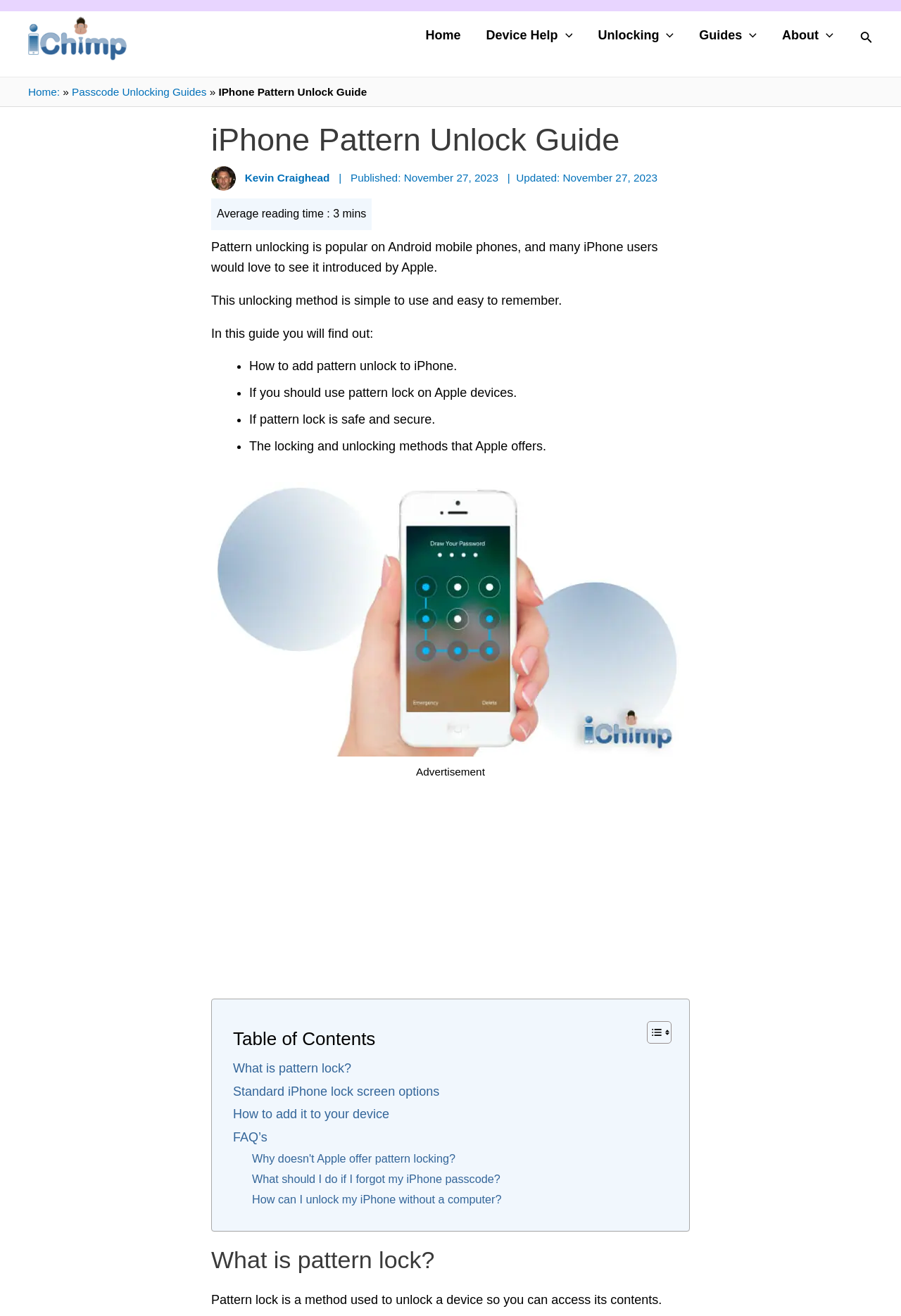Identify the bounding box coordinates of the section that should be clicked to achieve the task described: "Click on the 'Home' link".

[0.458, 0.0, 0.525, 0.053]